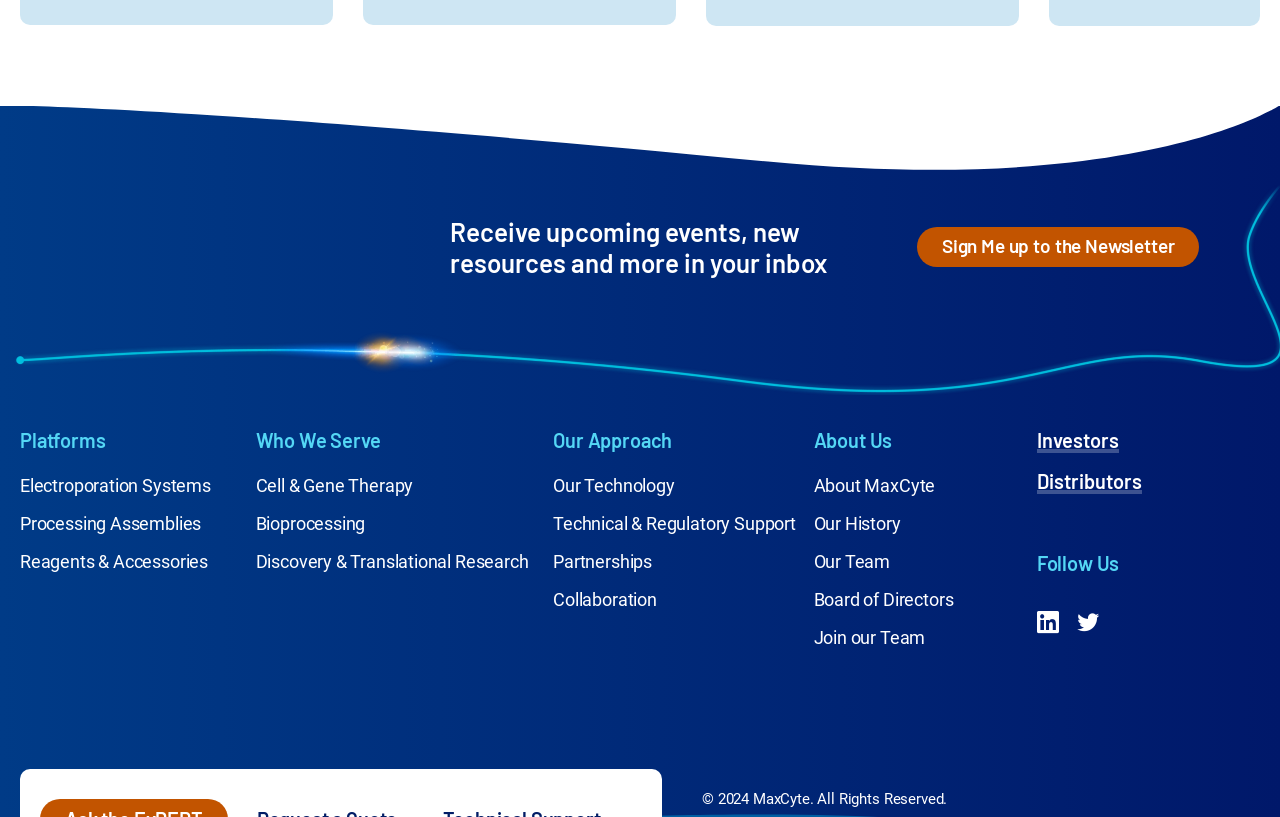Identify the bounding box coordinates of the HTML element based on this description: "Sign up".

None